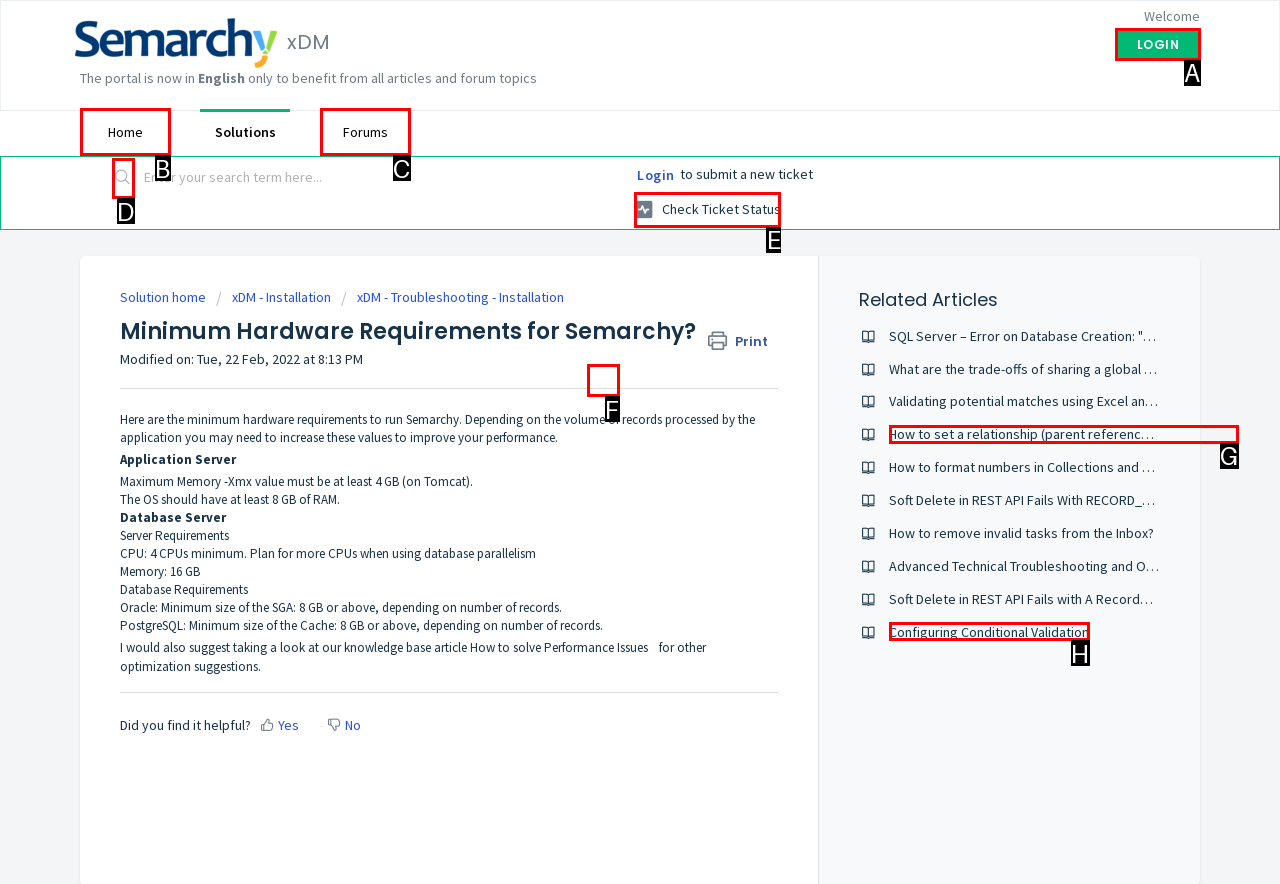Identify which HTML element to click to fulfill the following task: Check ticket status. Provide your response using the letter of the correct choice.

E